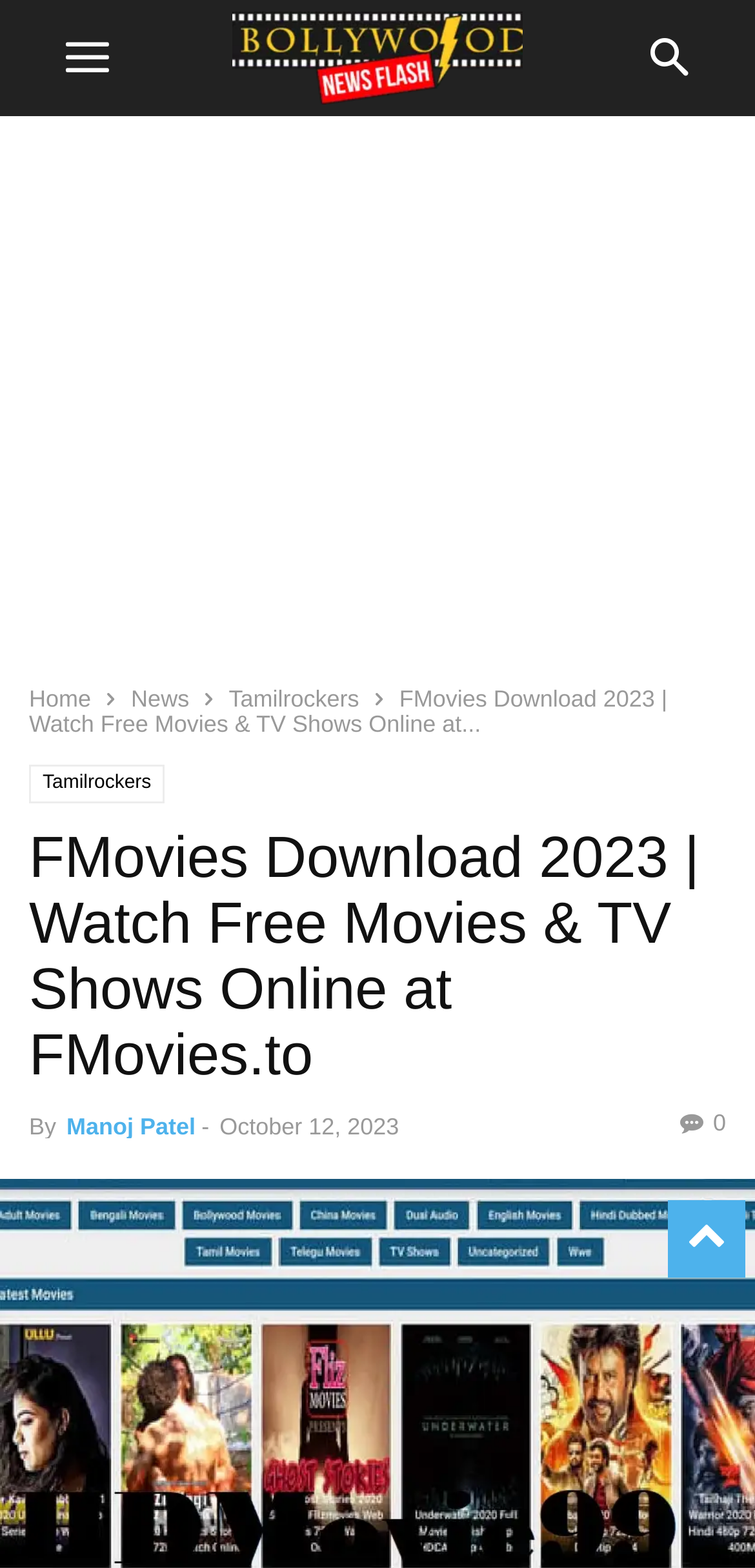Pinpoint the bounding box coordinates of the element that must be clicked to accomplish the following instruction: "go to home page". The coordinates should be in the format of four float numbers between 0 and 1, i.e., [left, top, right, bottom].

[0.038, 0.437, 0.121, 0.454]